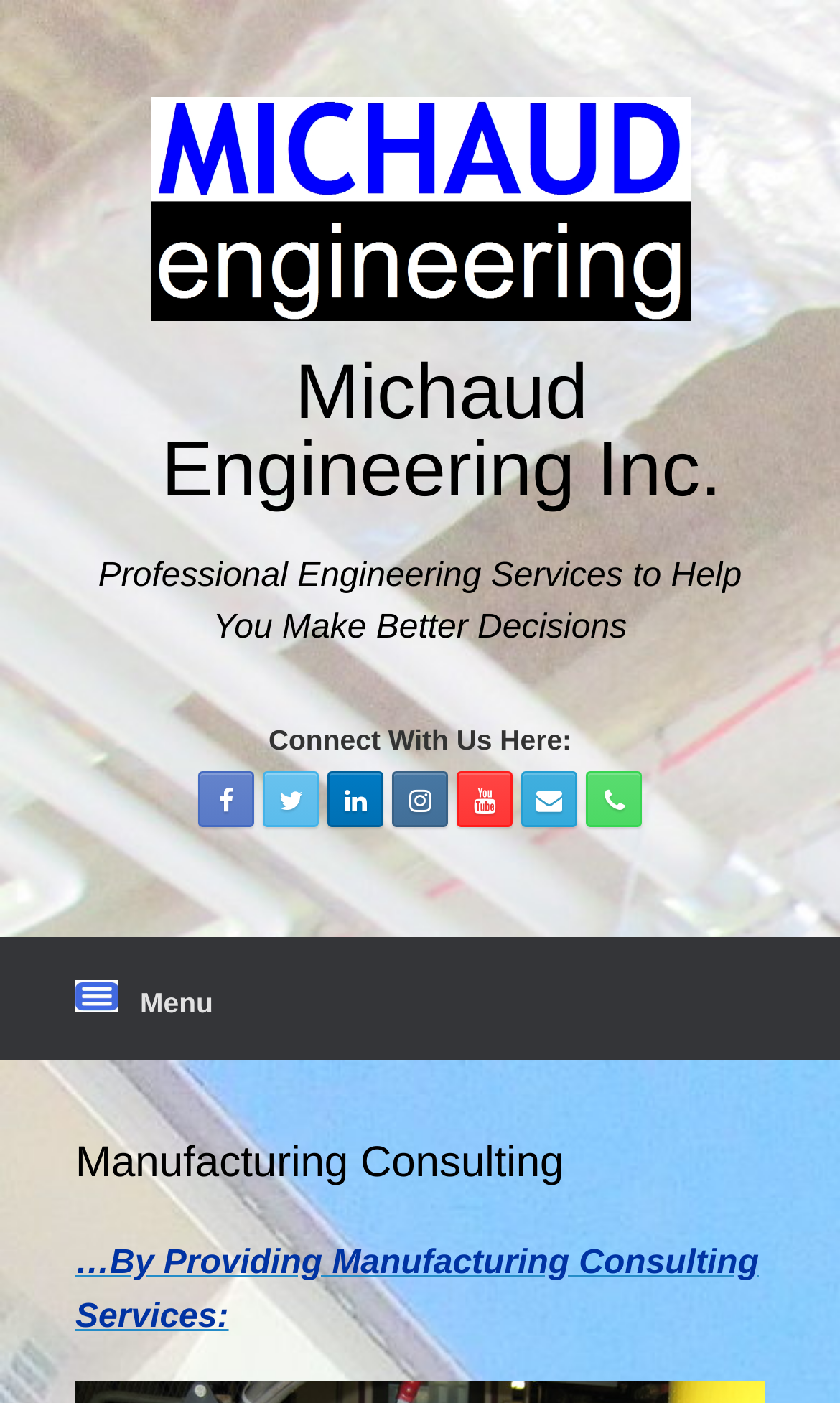Could you highlight the region that needs to be clicked to execute the instruction: "Open the menu"?

[0.0, 0.667, 0.343, 0.755]